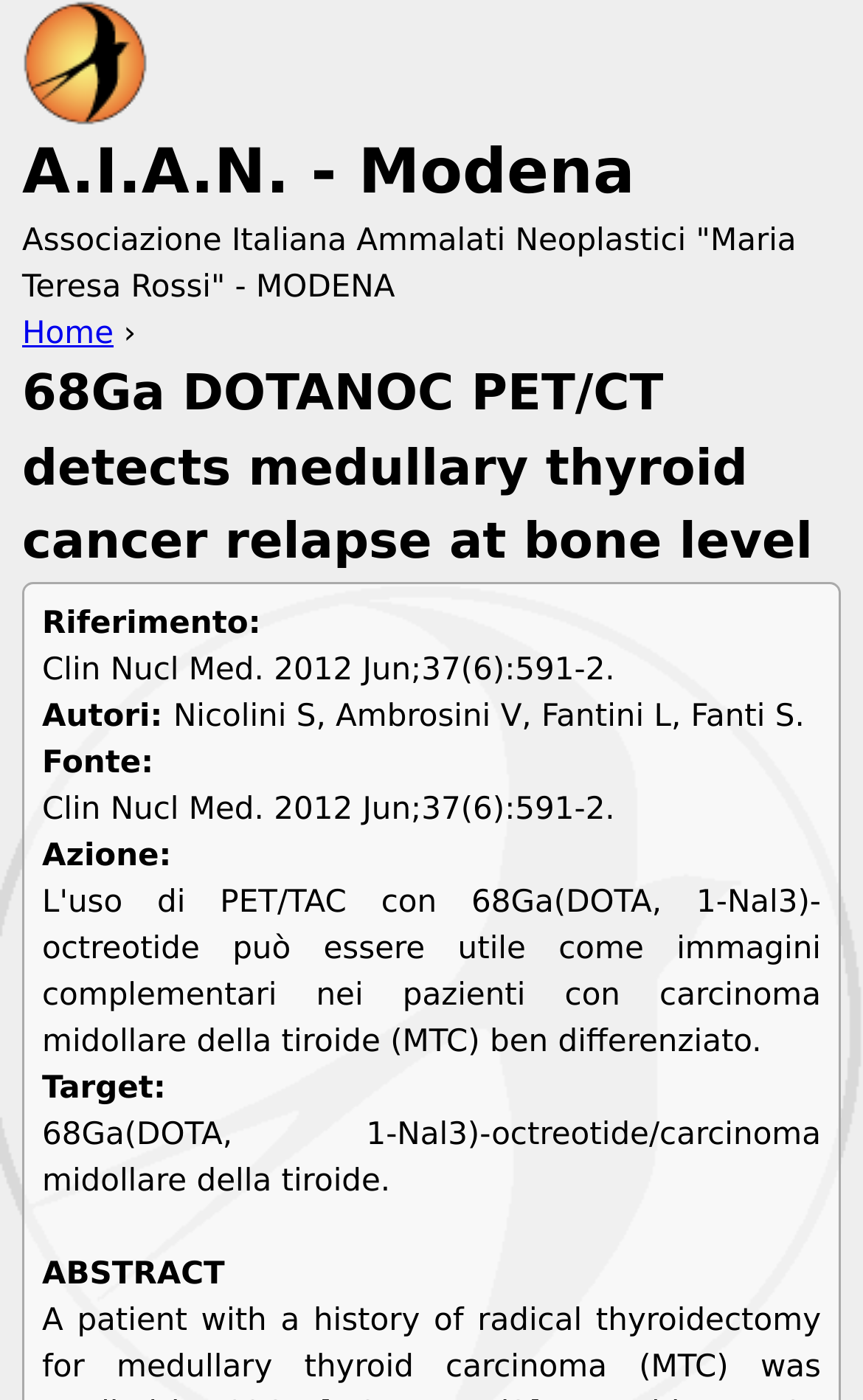Given the description "Home", provide the bounding box coordinates of the corresponding UI element.

[0.026, 0.226, 0.132, 0.251]